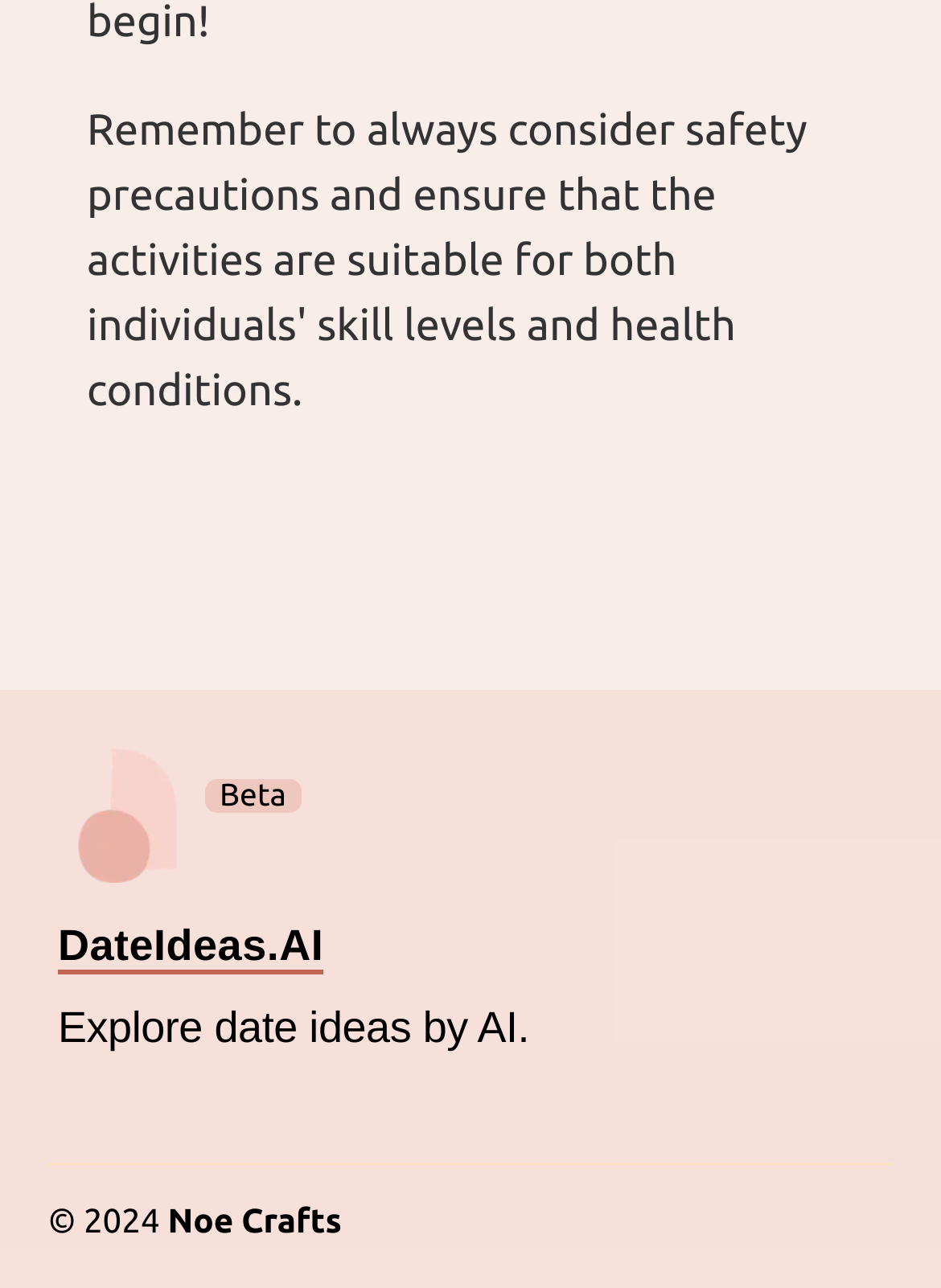Please answer the following query using a single word or phrase: 
What is the tagline of the website?

Explore date ideas by AI.